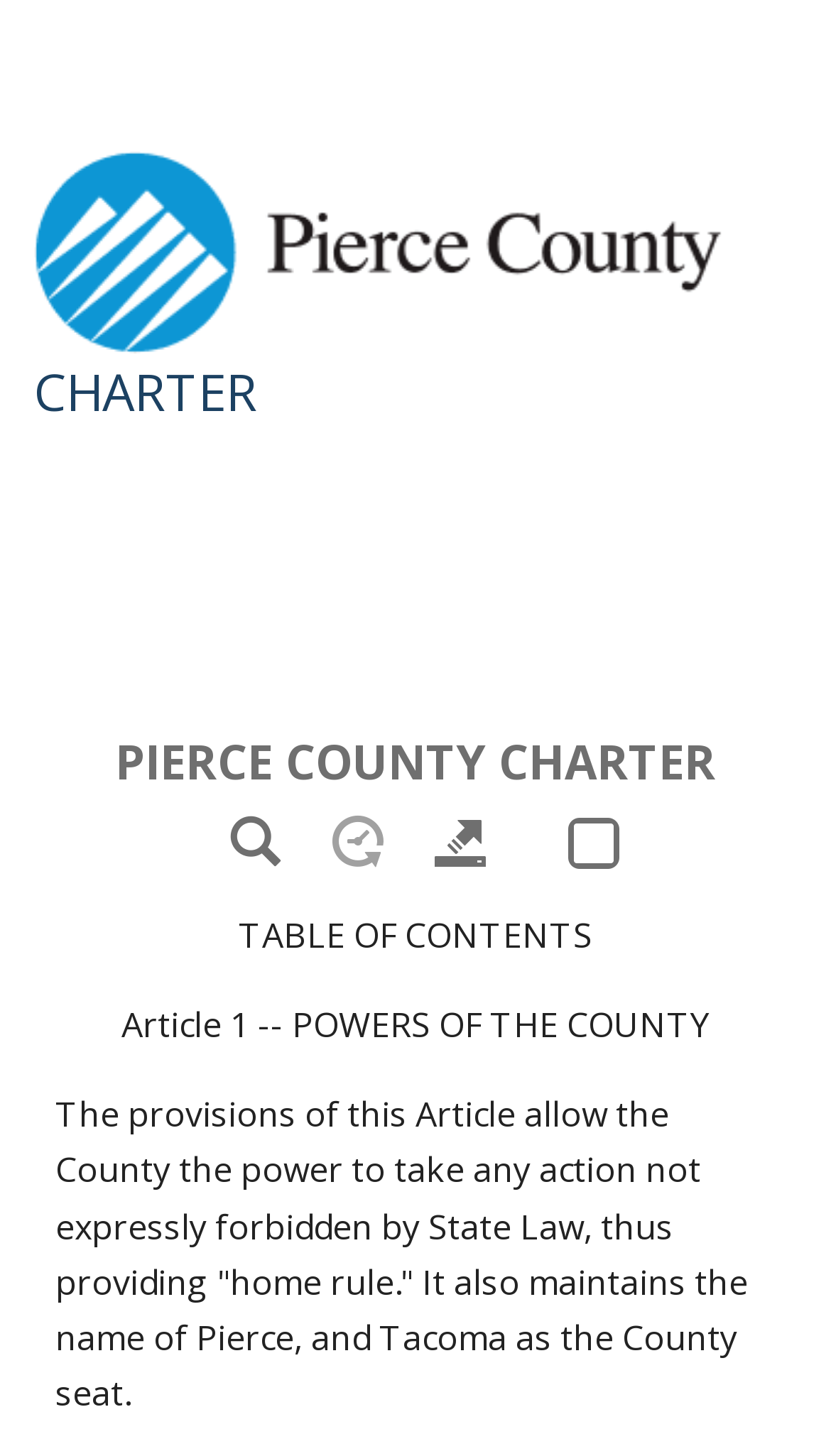Provide a brief response to the question below using one word or phrase:
What is the topic of Article 4?

Elections